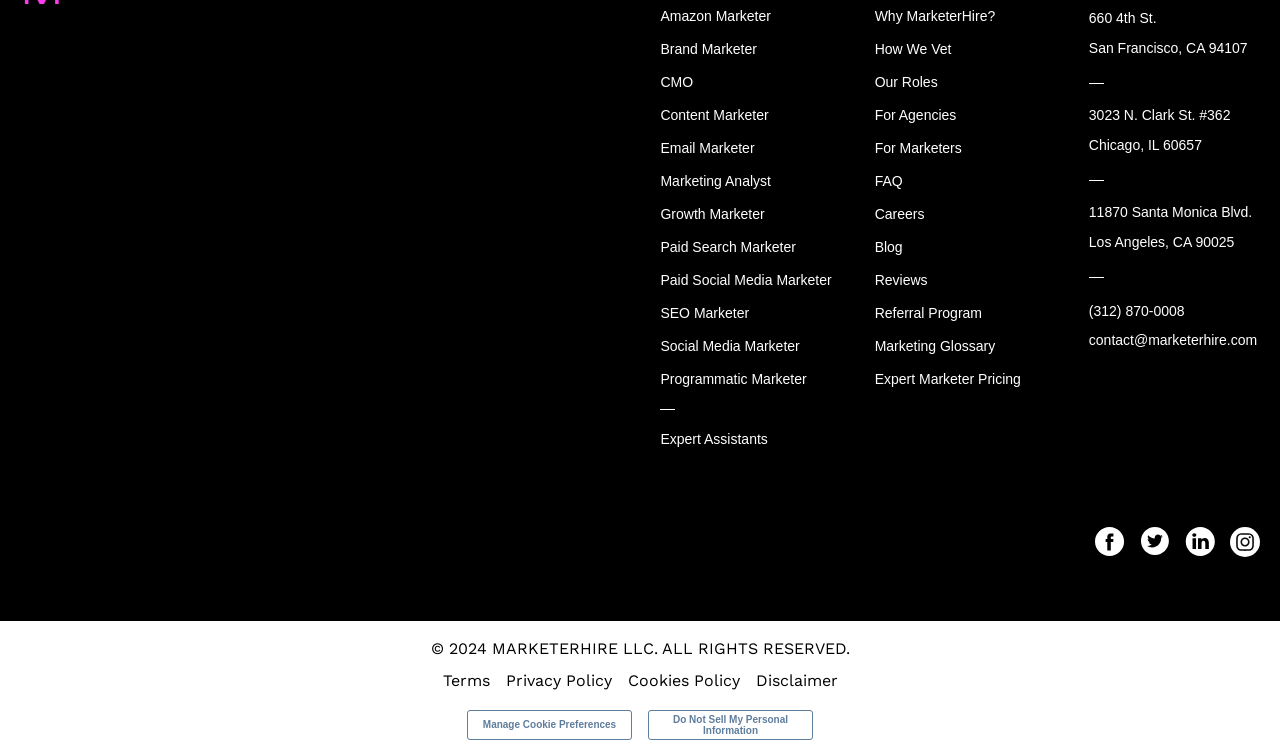Identify the bounding box coordinates of the region I need to click to complete this instruction: "Read the 'Terms'".

[0.346, 0.885, 0.382, 0.917]